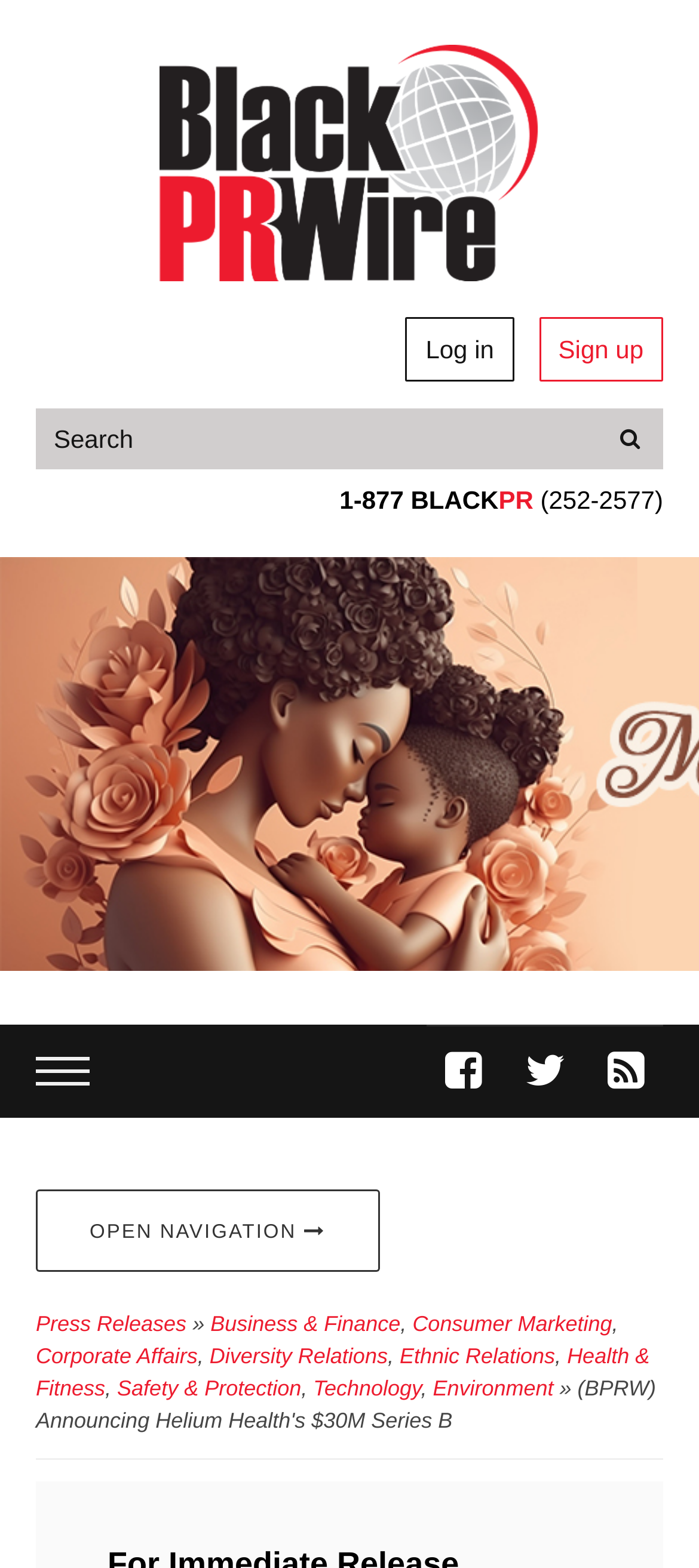Locate the bounding box coordinates of the element that needs to be clicked to carry out the instruction: "go to homepage". The coordinates should be given as four float numbers ranging from 0 to 1, i.e., [left, top, right, bottom].

[0.228, 0.029, 0.772, 0.179]